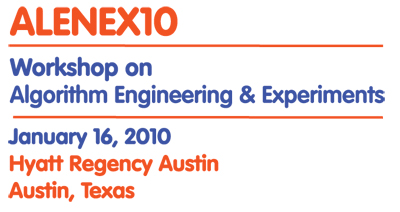What is the date of the workshop?
Kindly answer the question with as much detail as you can.

The date of the workshop is noted in the image as 'January 16, 2010', which is when the event takes place.